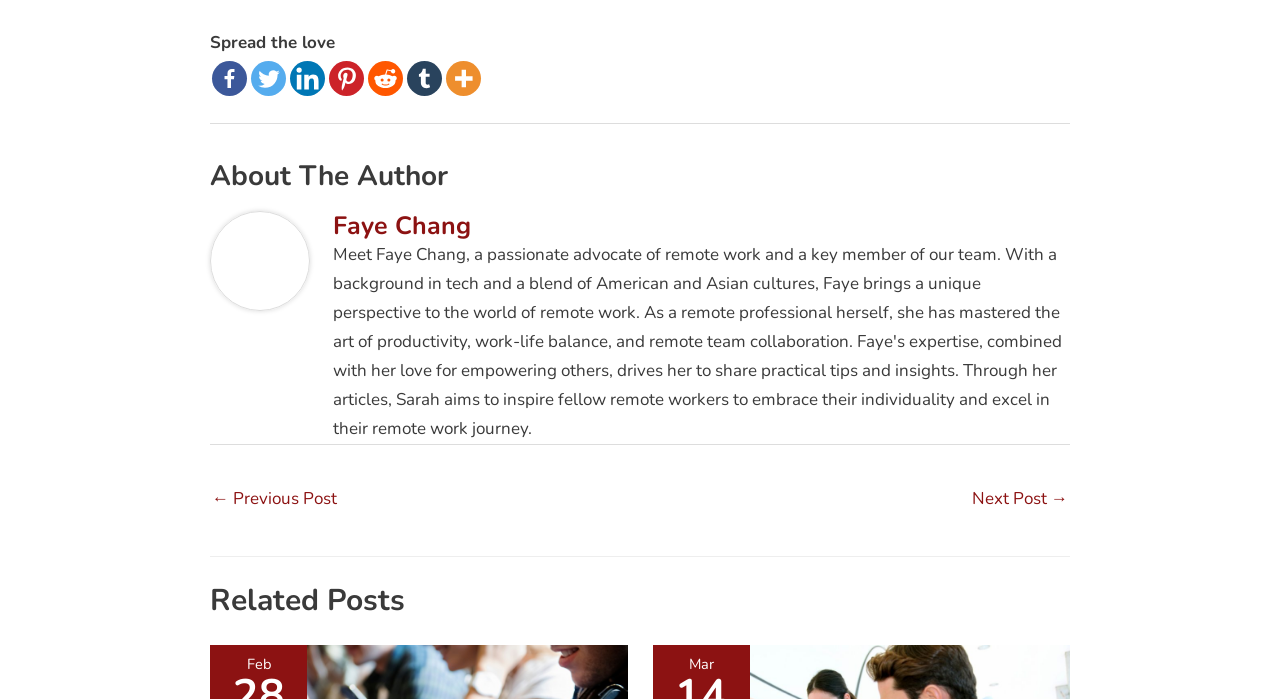Please identify the bounding box coordinates of the element I need to click to follow this instruction: "Visit Faye Chang's page".

[0.26, 0.302, 0.836, 0.345]